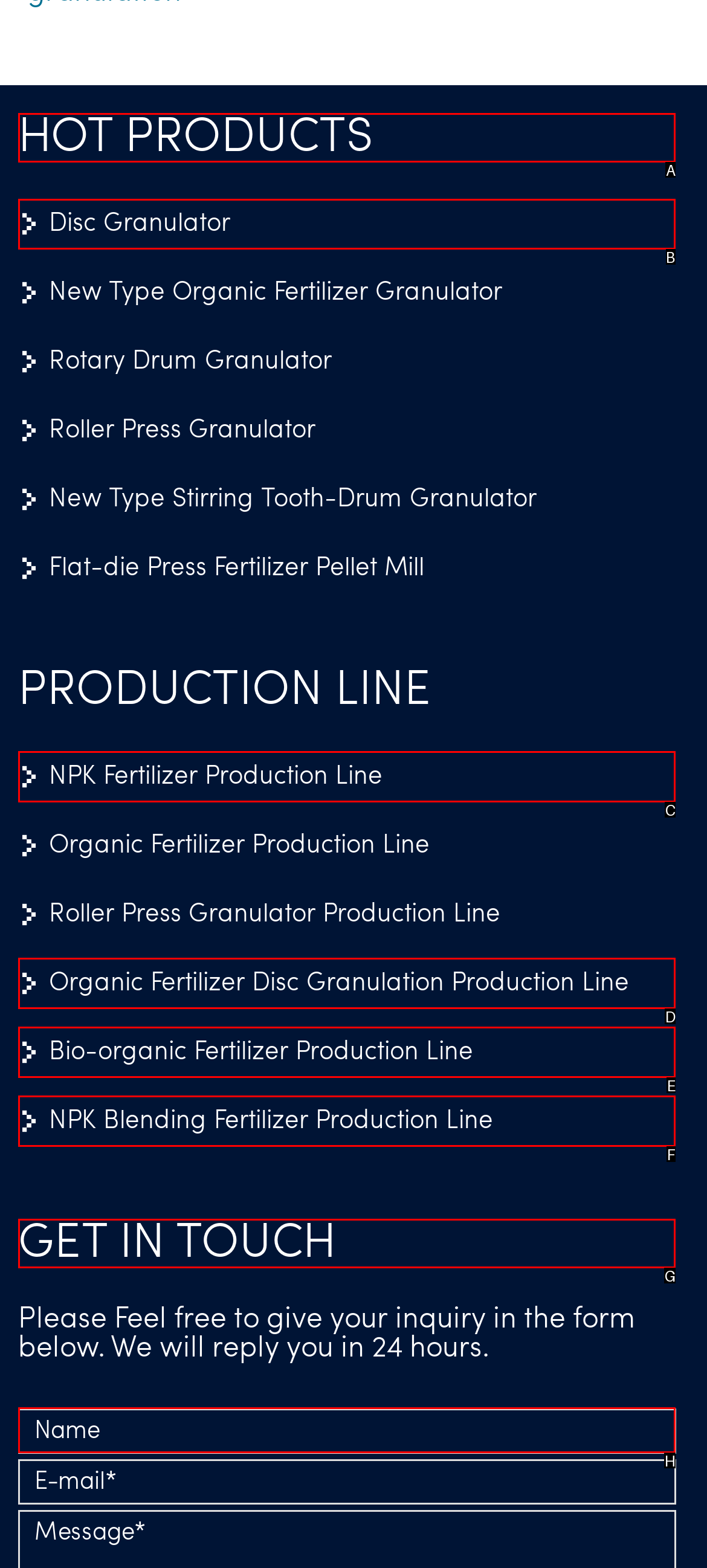Tell me which option I should click to complete the following task: View Disc Granulator
Answer with the option's letter from the given choices directly.

B